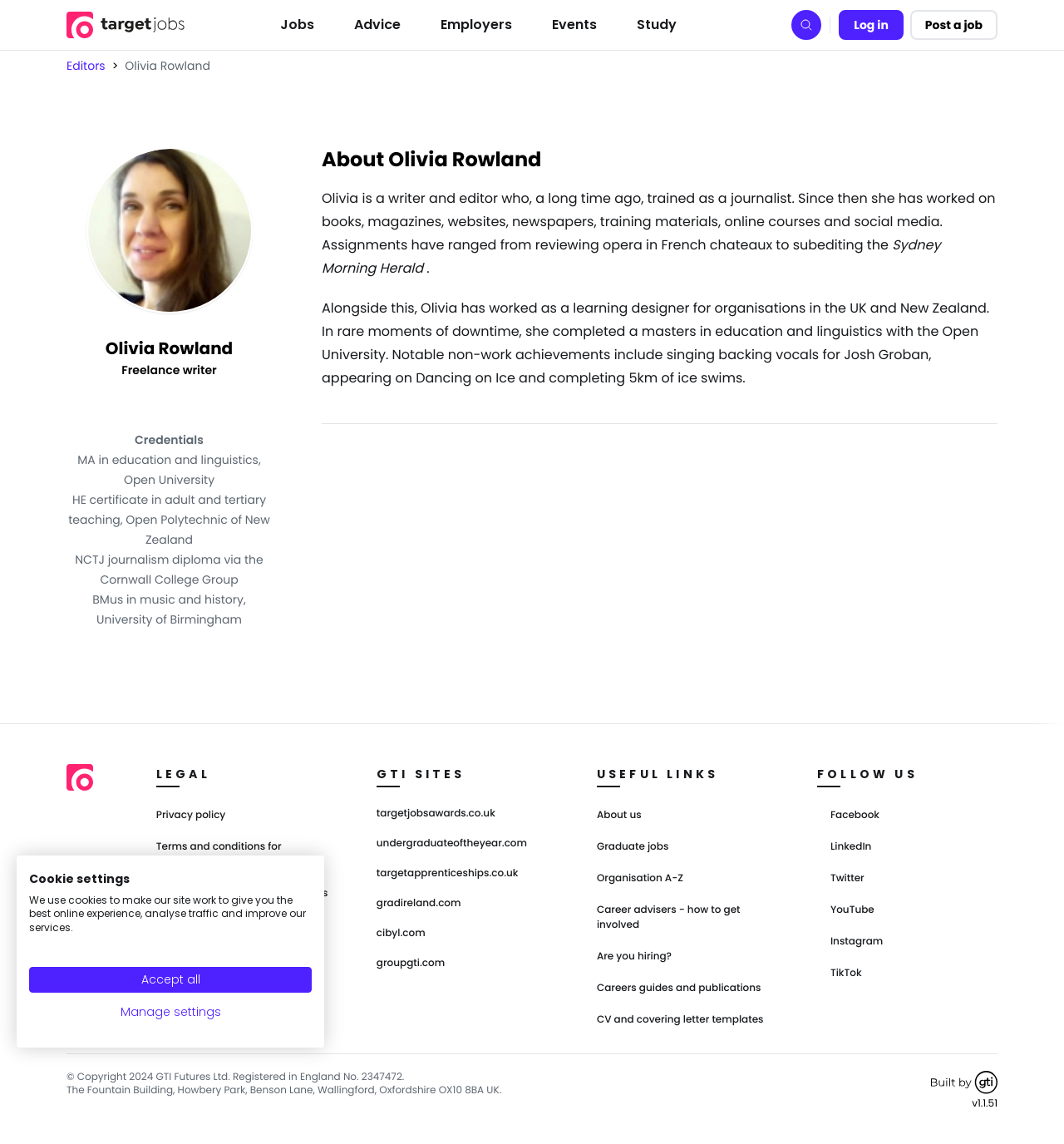What is the location of The Fountain Building?
Using the image as a reference, answer the question with a short word or phrase.

Wallingford, Oxfordshire OX10 8BA UK